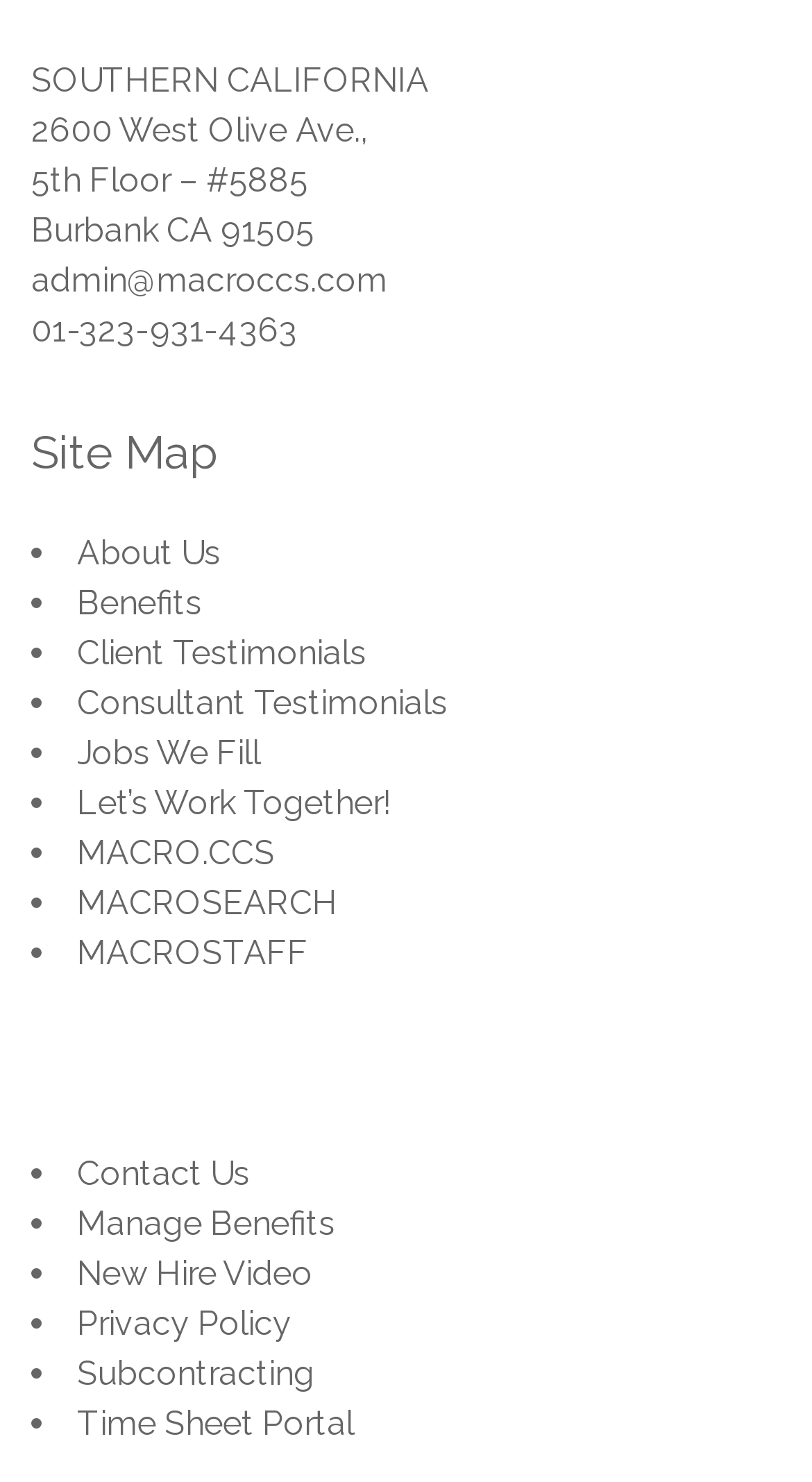From the webpage screenshot, predict the bounding box of the UI element that matches this description: "New Hire Video".

[0.095, 0.846, 0.385, 0.873]